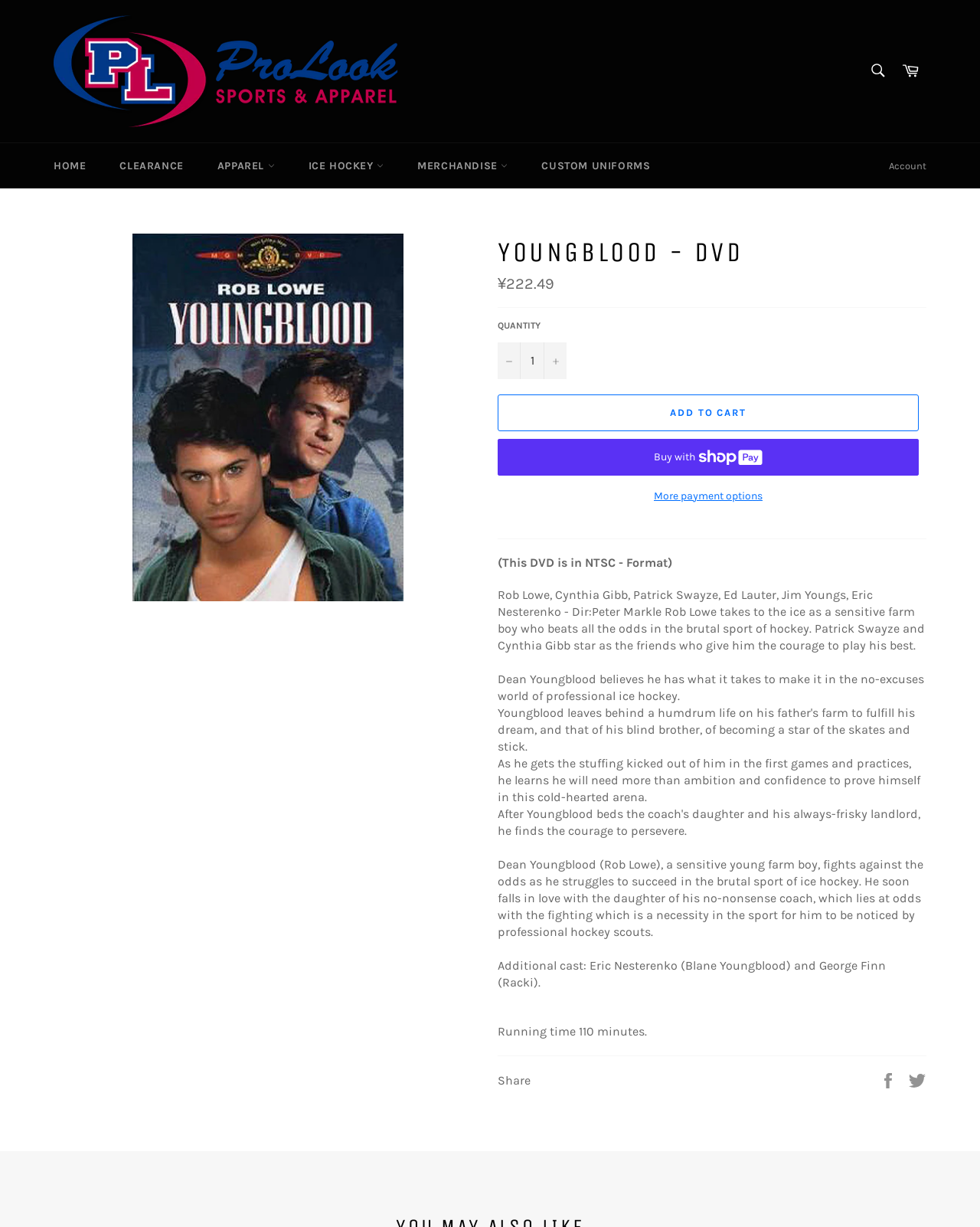Please identify the bounding box coordinates of the element on the webpage that should be clicked to follow this instruction: "Add to cart". The bounding box coordinates should be given as four float numbers between 0 and 1, formatted as [left, top, right, bottom].

[0.508, 0.321, 0.938, 0.351]